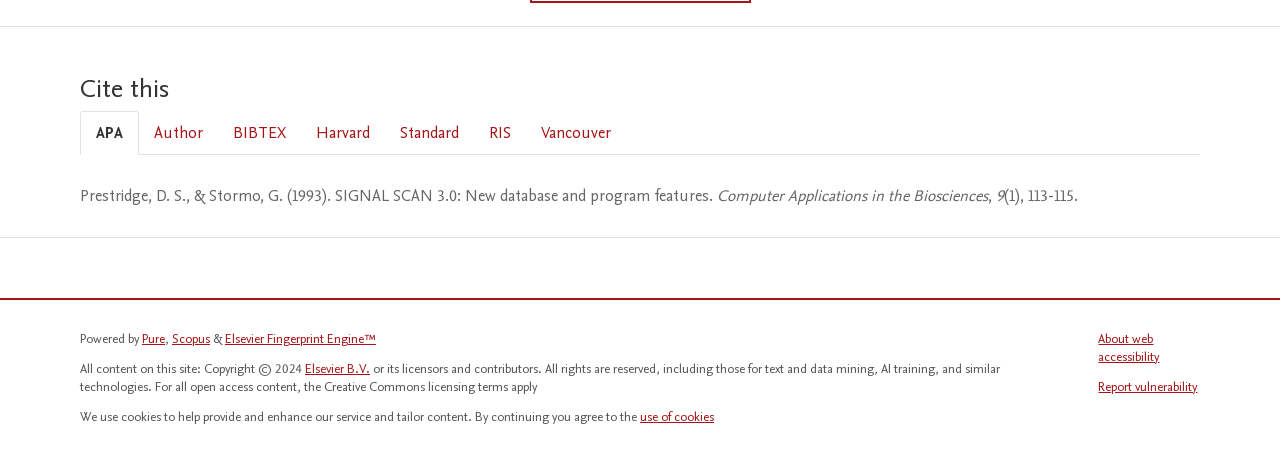Can you determine the bounding box coordinates of the area that needs to be clicked to fulfill the following instruction: "Switch to the BIBTEX citation style"?

[0.17, 0.24, 0.235, 0.33]